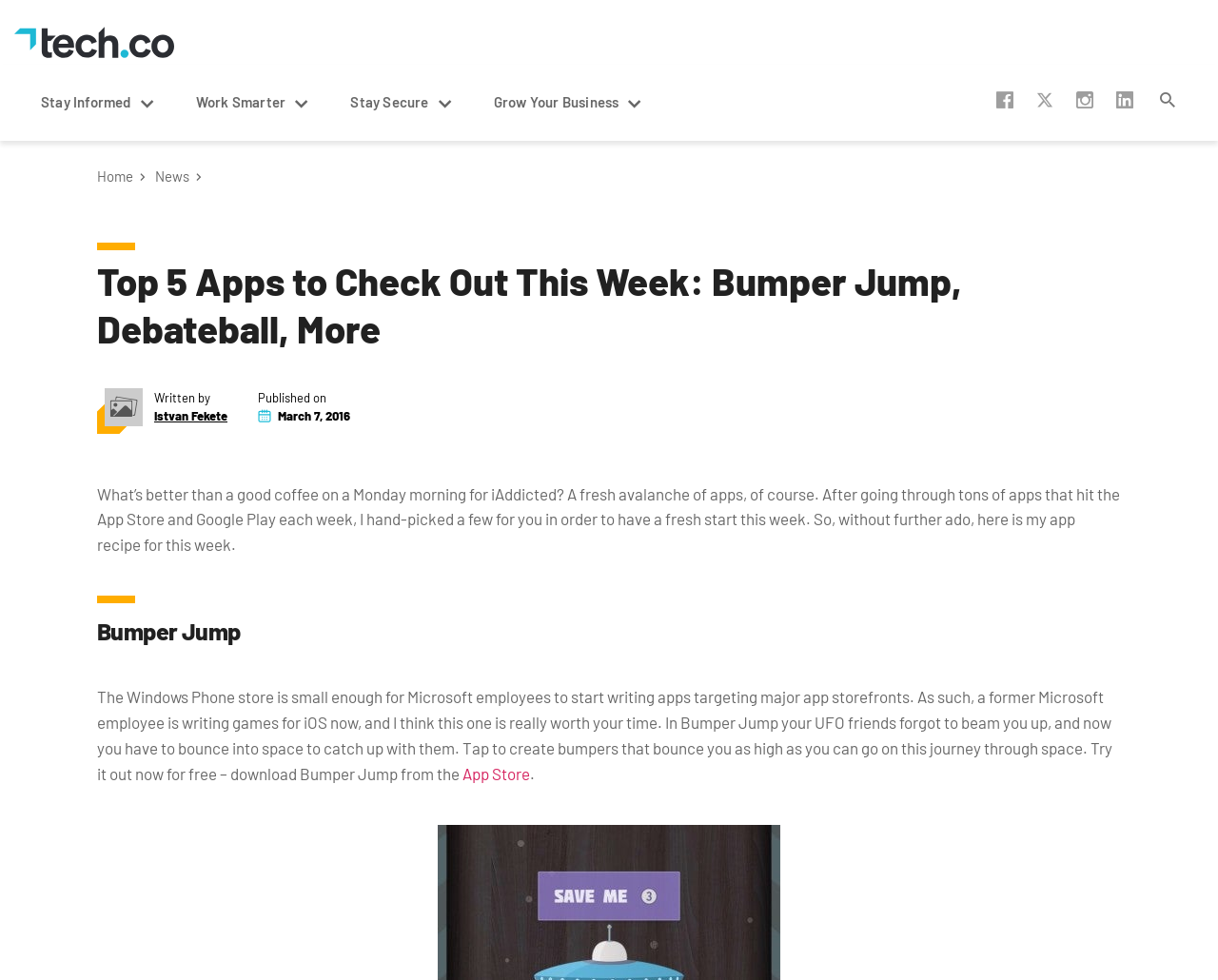Give a one-word or short-phrase answer to the following question: 
What is the date of publication?

March 7, 2016